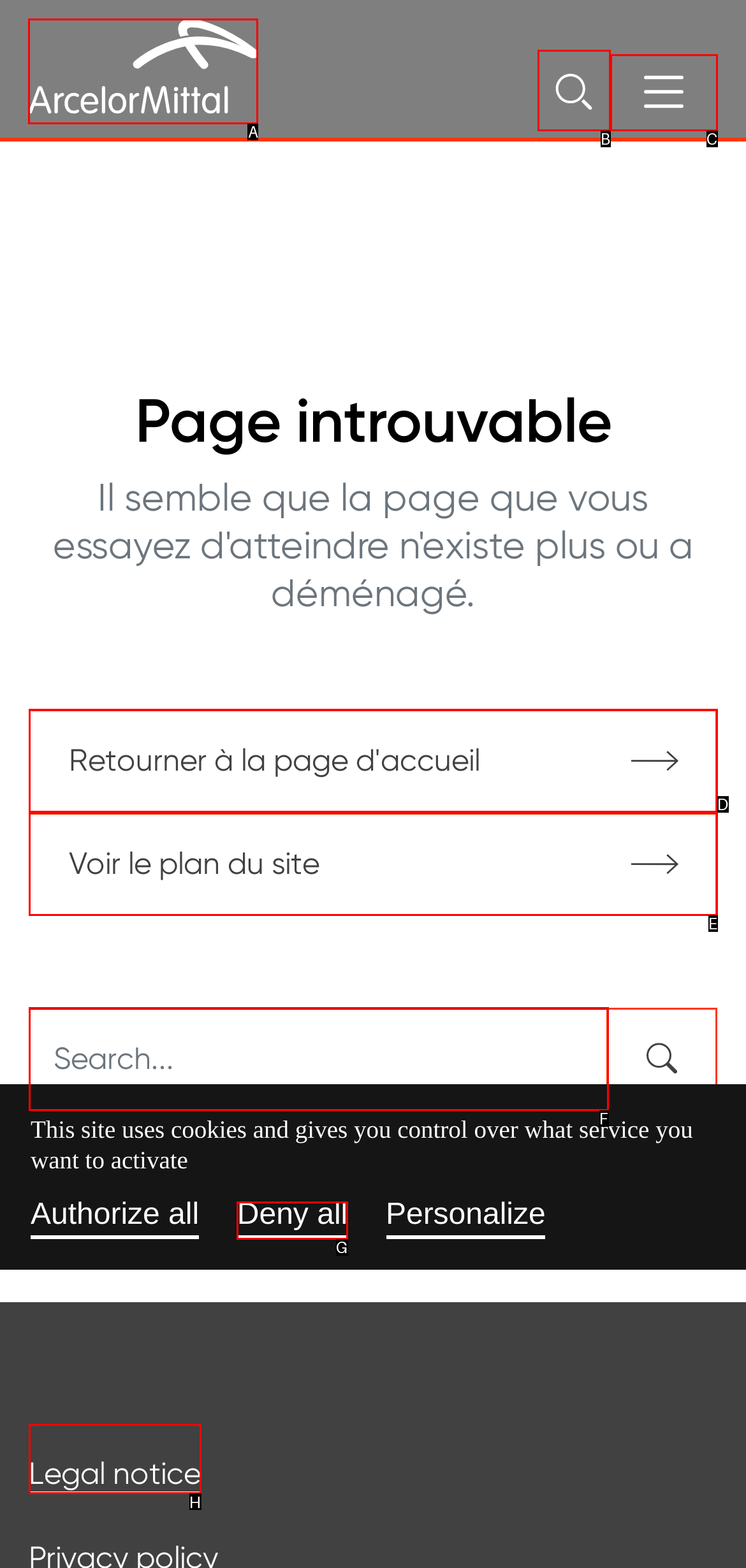Indicate the HTML element that should be clicked to perform the task: Click ArcelorMittal logo Reply with the letter corresponding to the chosen option.

A